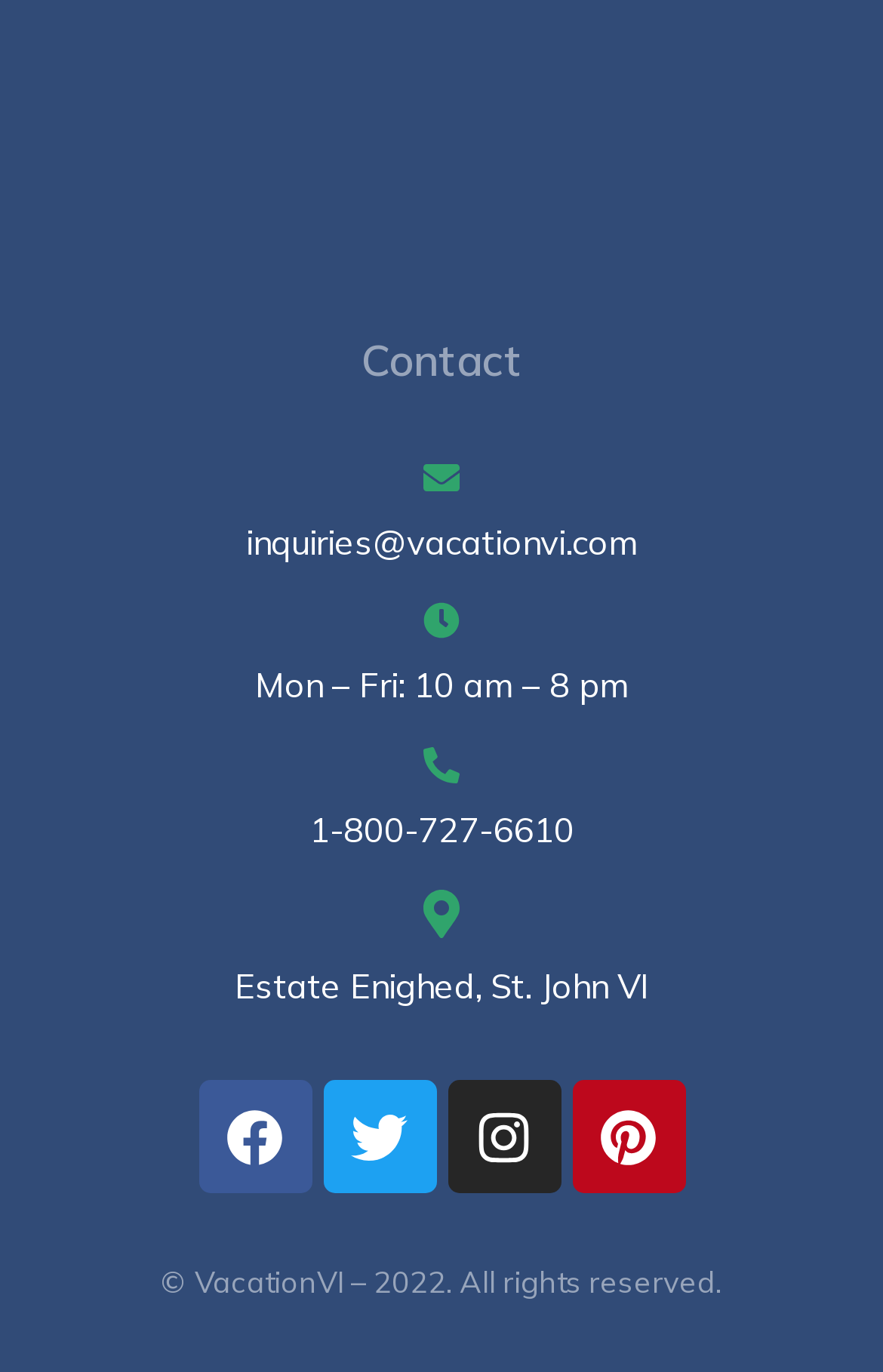How many social media links are present?
Using the visual information, respond with a single word or phrase.

4